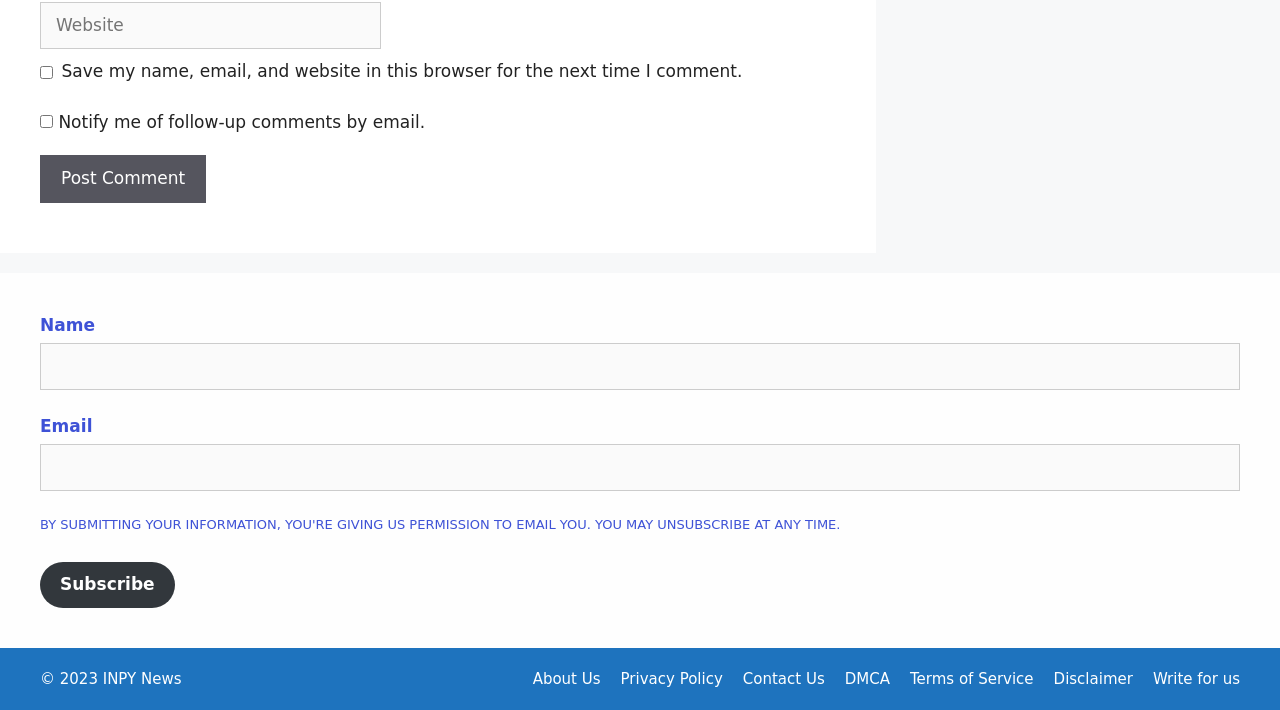Identify the bounding box coordinates for the element you need to click to achieve the following task: "Subscribe to newsletter". Provide the bounding box coordinates as four float numbers between 0 and 1, in the form [left, top, right, bottom].

[0.031, 0.792, 0.136, 0.856]